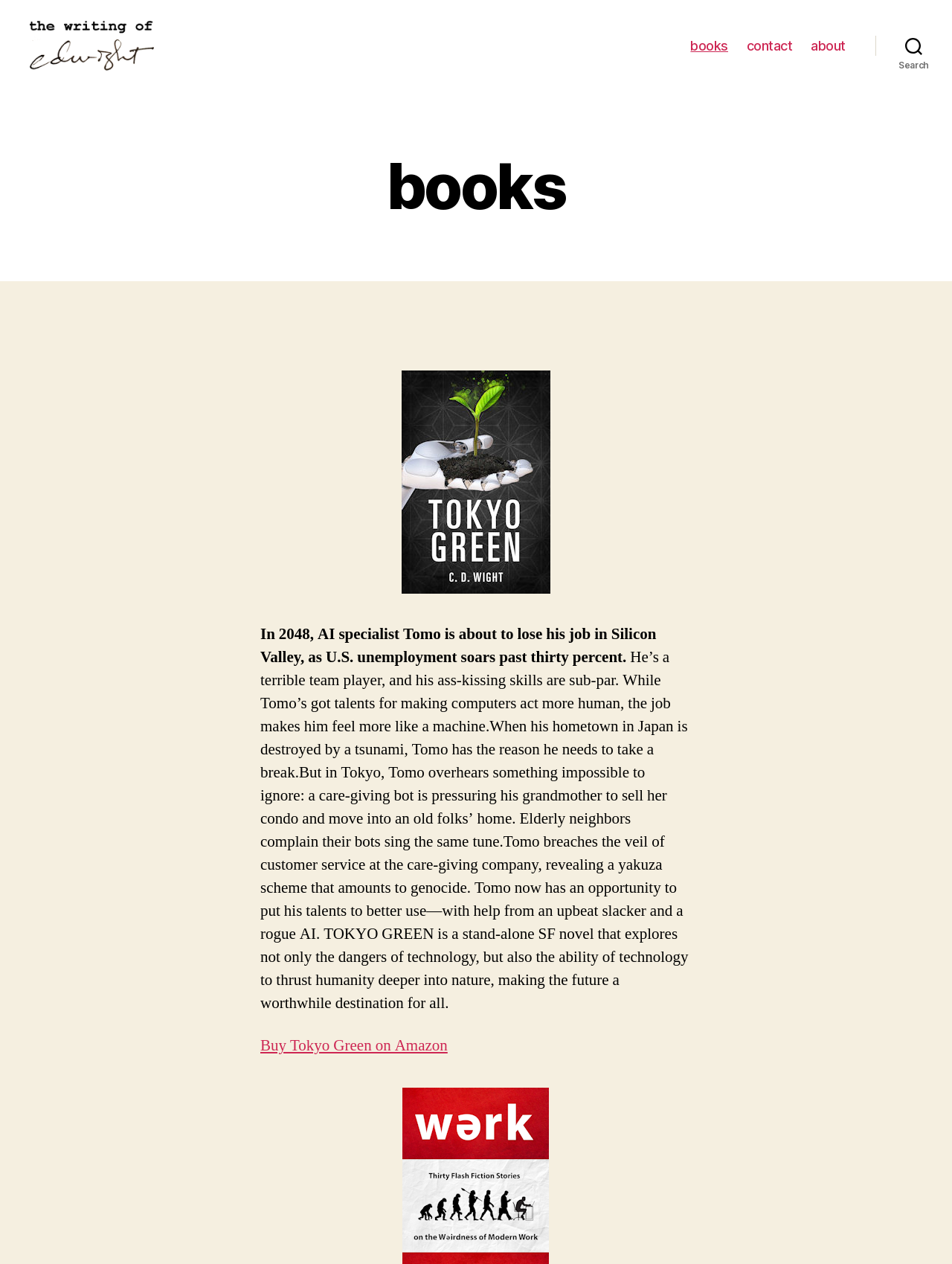Locate the bounding box coordinates for the element described below: "Buy Tokyo Green on Amazon". The coordinates must be four float values between 0 and 1, formatted as [left, top, right, bottom].

[0.273, 0.827, 0.47, 0.843]